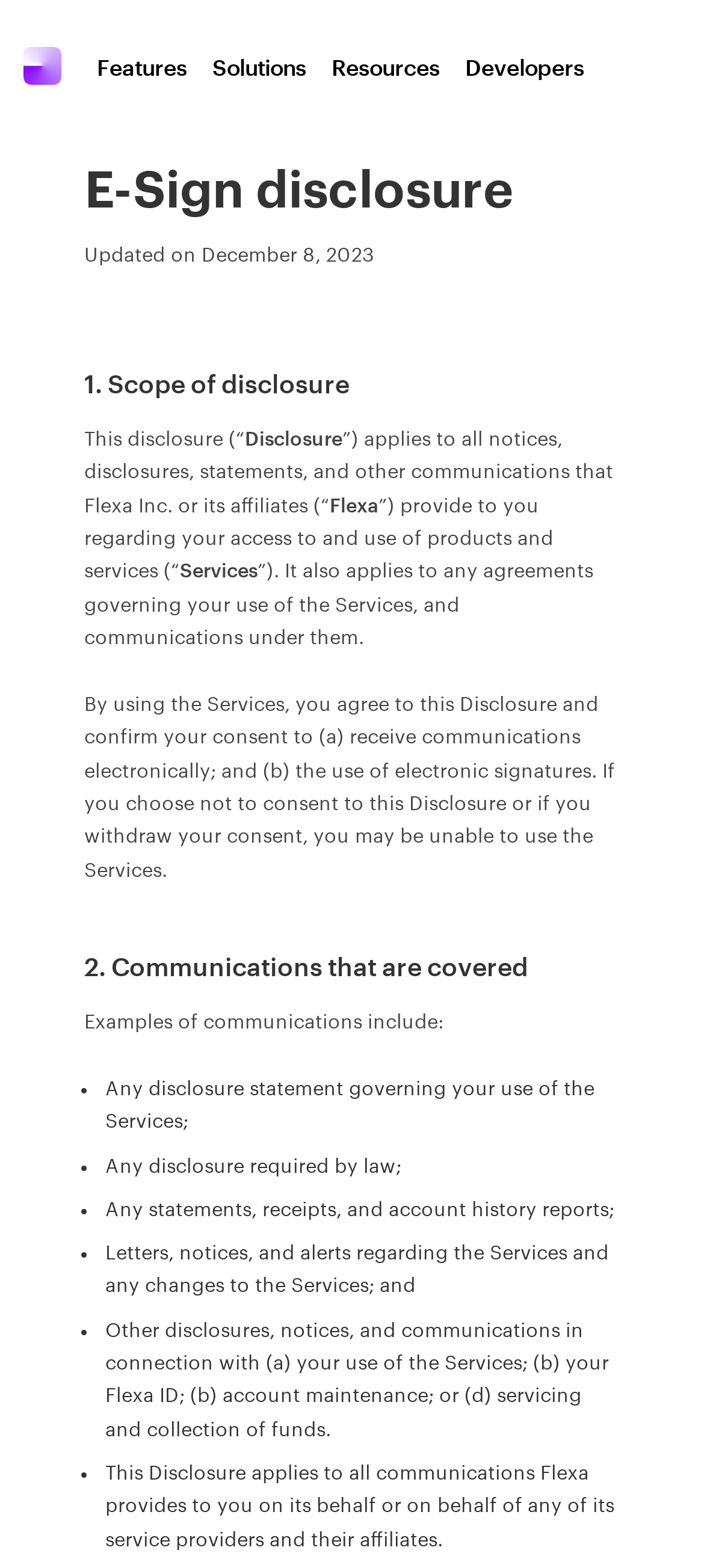What is required for using the Services?
We need a detailed and exhaustive answer to the question. Please elaborate.

To use the Services, users must agree to this Disclosure and confirm their consent to receive communications electronically and to the use of electronic signatures, as stated in the paragraph starting with 'By using the Services, you agree...'.